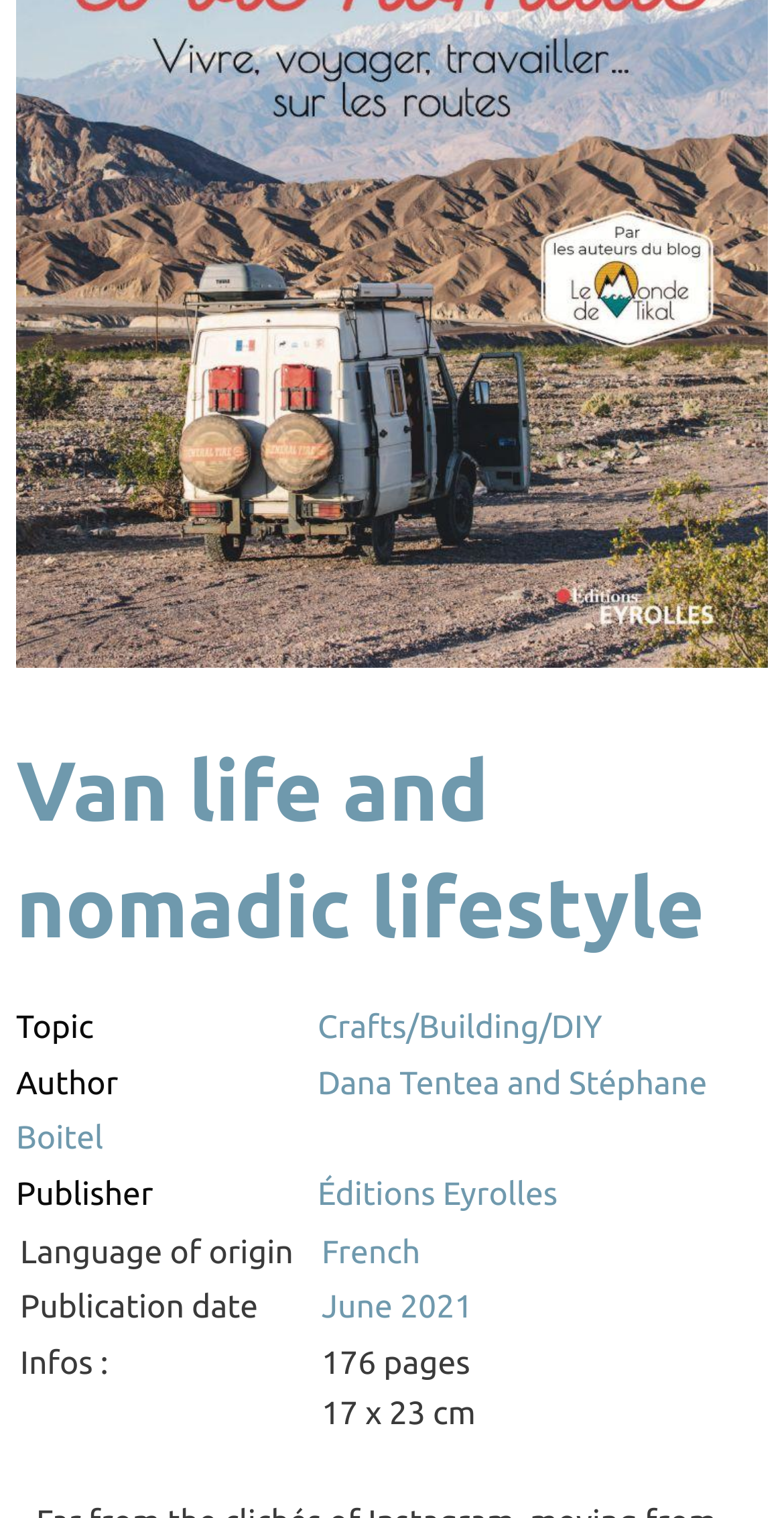Specify the bounding box coordinates (top-left x, top-left y, bottom-right x, bottom-right y) of the UI element in the screenshot that matches this description: aria-label="Menu"

None